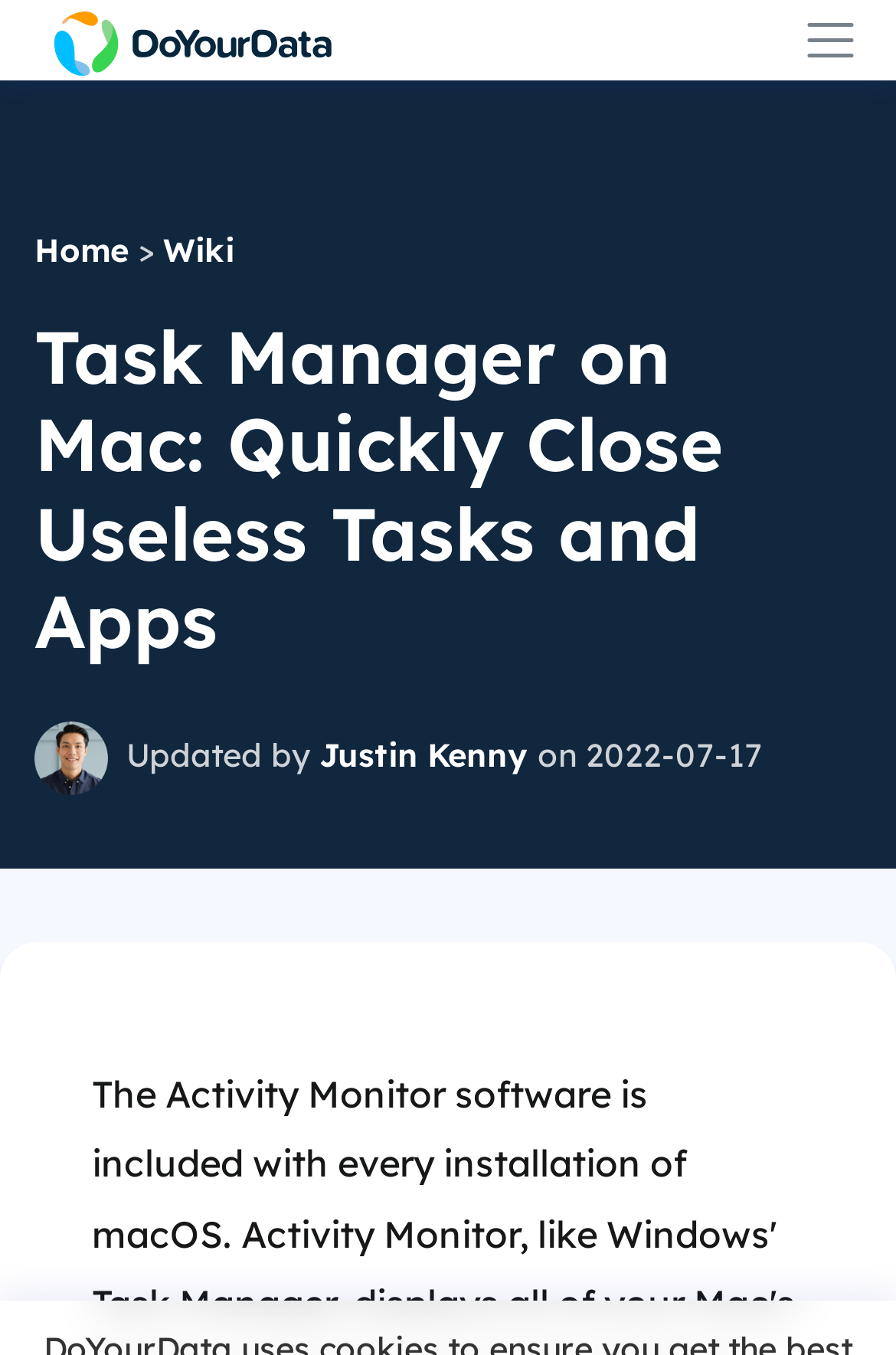What is the date of the last update?
Based on the image, answer the question with as much detail as possible.

I found the update date by looking at the section that mentions the author's name, where it says 'on 2022-07-17'.